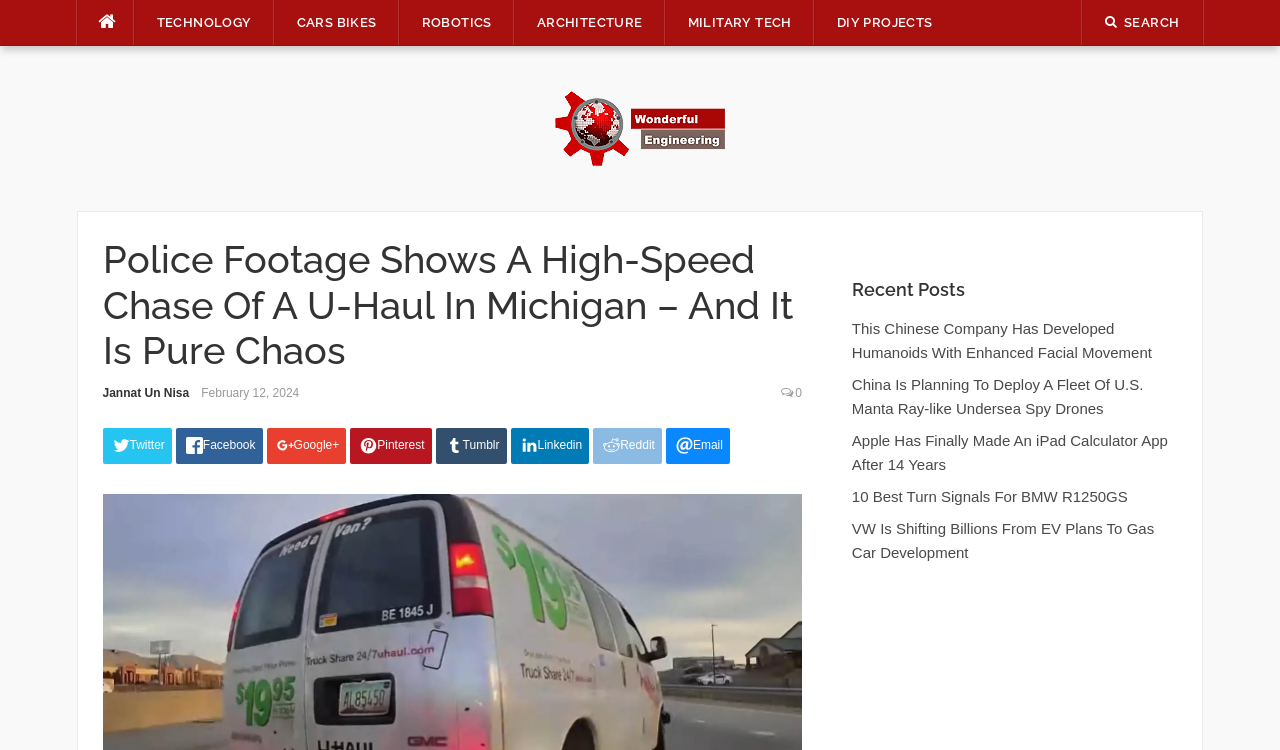What is the name of the website?
Please provide a single word or phrase answer based on the image.

Wonderful Engineering